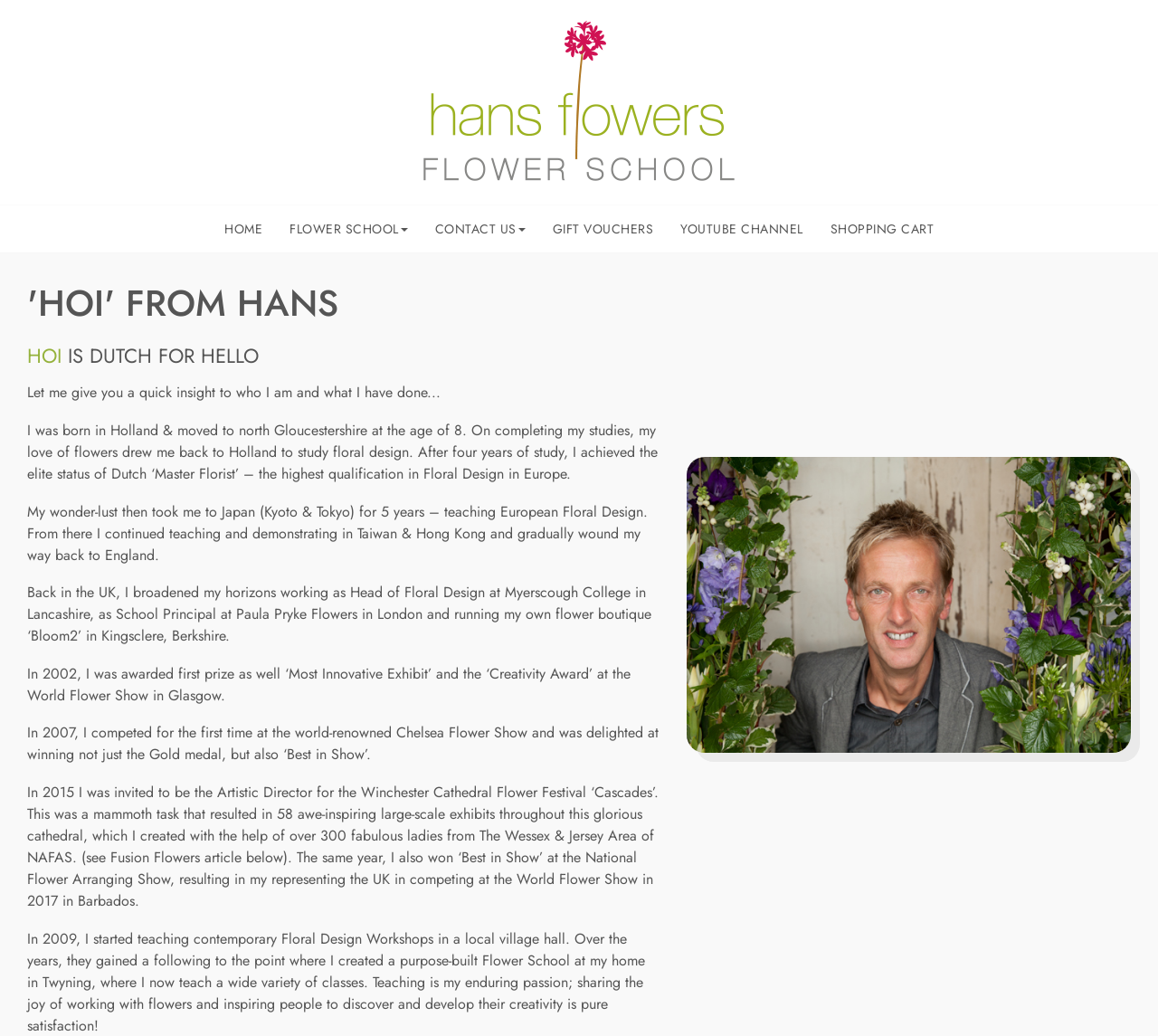Given the element description Terms and Conditions, identify the bounding box coordinates for the UI element on the webpage screenshot. The format should be (top-left x, top-left y, bottom-right x, bottom-right y), with values between 0 and 1.

None